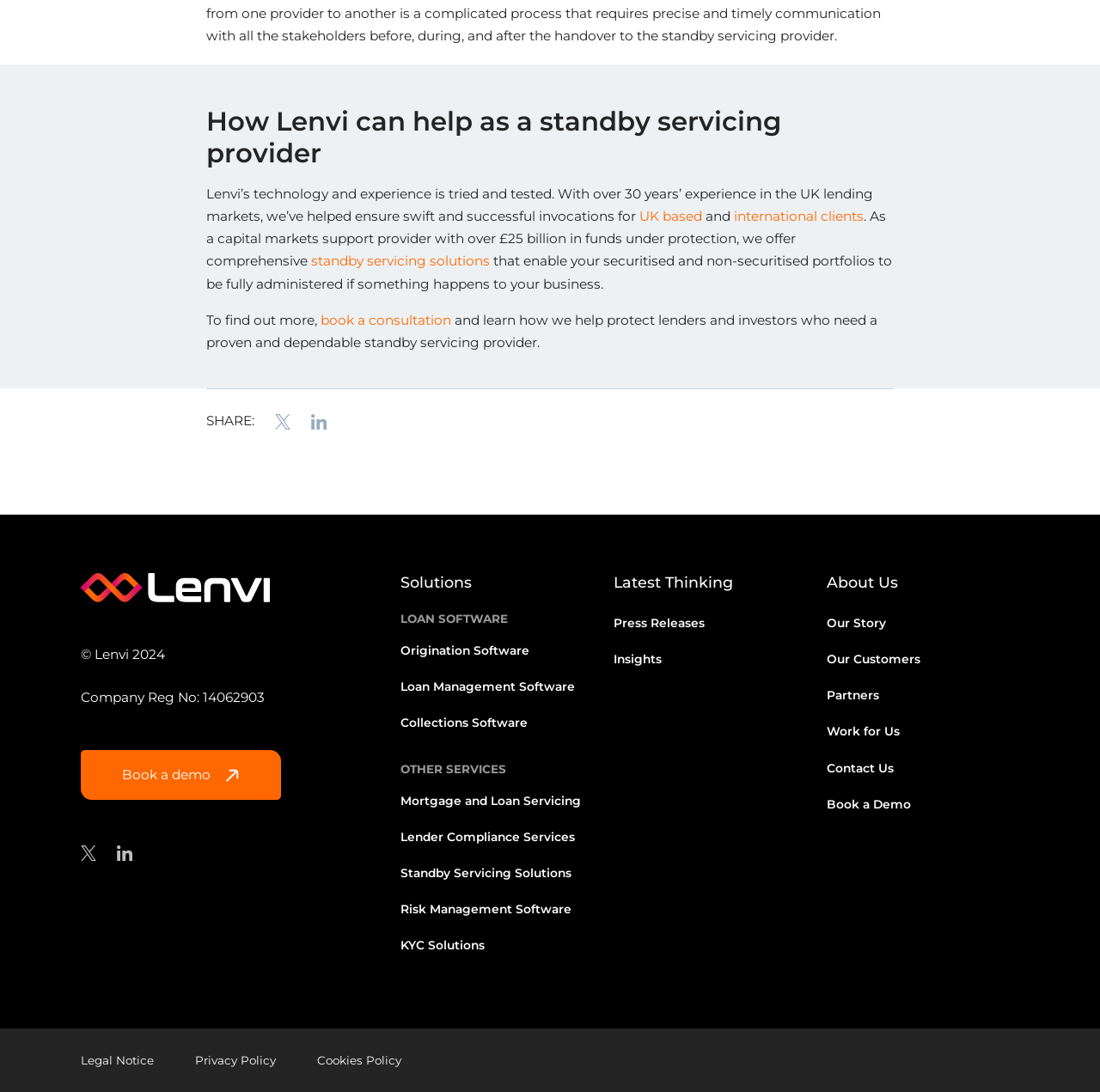Based on the image, give a detailed response to the question: What is the purpose of Lenvi's standby servicing solutions?

Lenvi's standby servicing solutions enable securitised and non-securitised portfolios to be fully administered if something happens to a business, providing comprehensive support to lenders and investors.